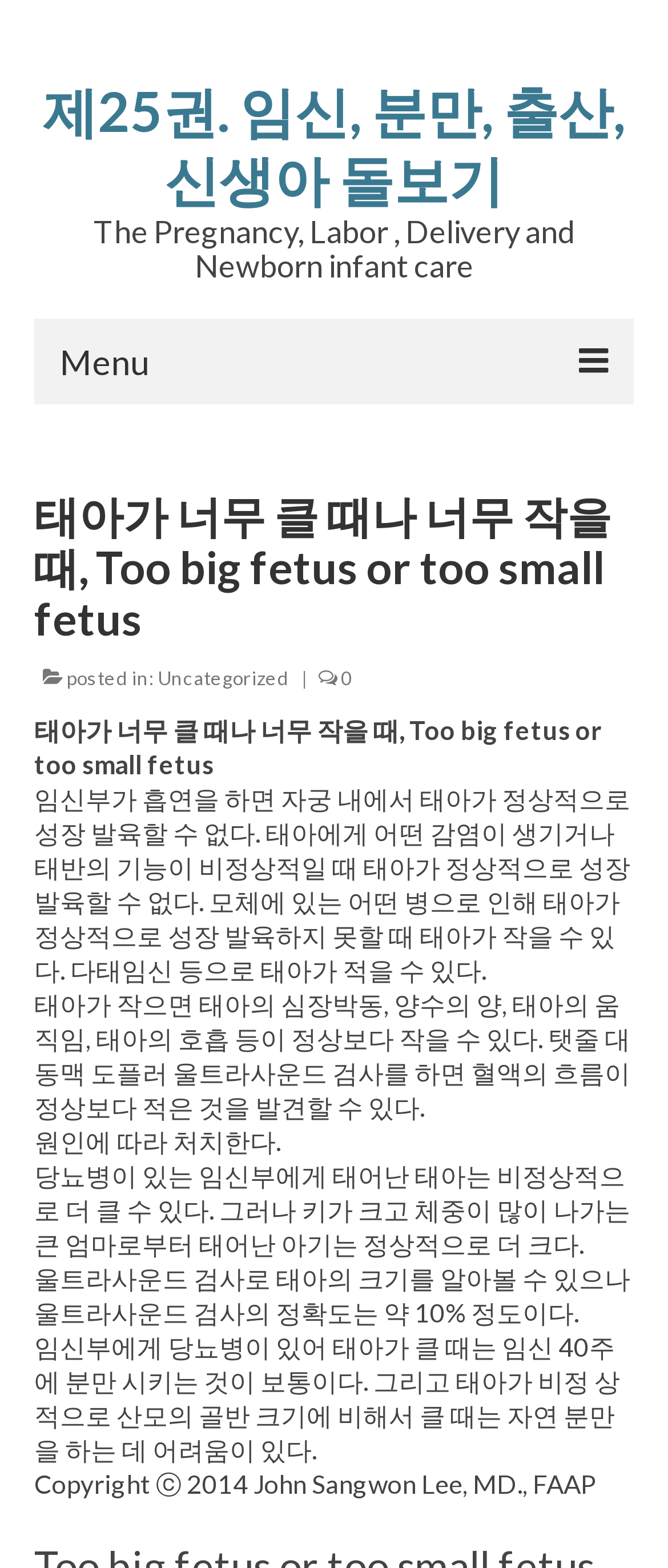Locate the primary heading on the webpage and return its text.

태아가 너무 클 때나 너무 작을 때, Too big fetus or too small fetus